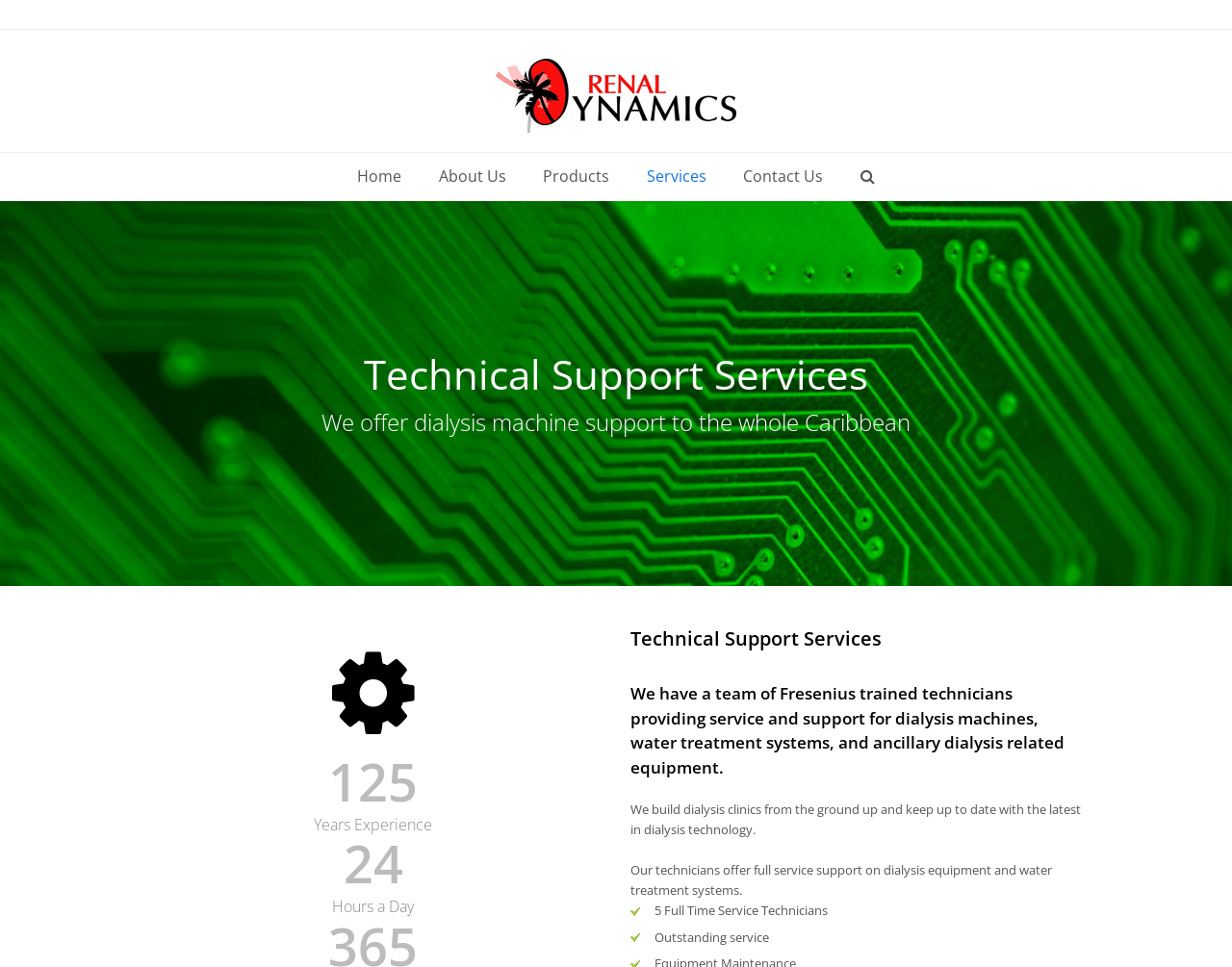What is the experience of Renal Dynamics in years?
Answer the question in a detailed and comprehensive manner.

The webpage displays a prominent text '125' with a label 'Years Experience', indicating that Renal Dynamics has 125 years of experience.